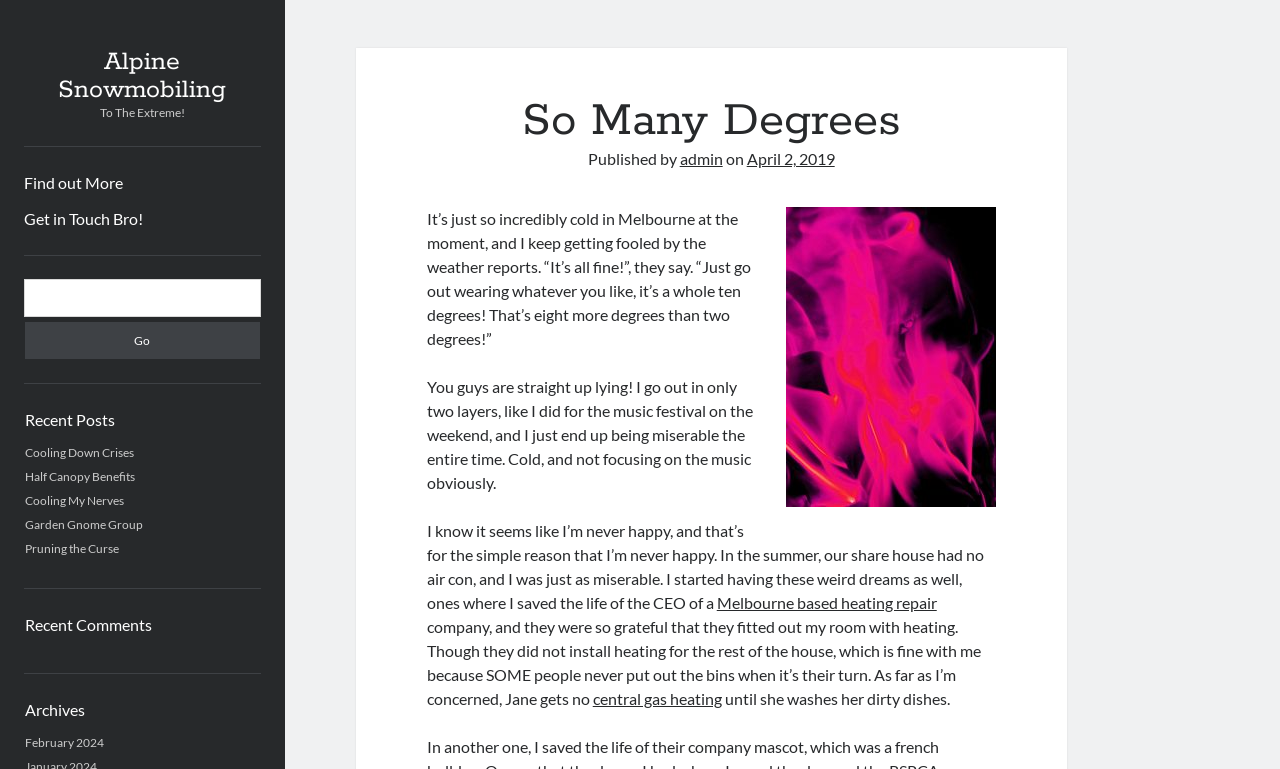Please determine the bounding box coordinates of the element to click on in order to accomplish the following task: "Follow the organization on Facebook". Ensure the coordinates are four float numbers ranging from 0 to 1, i.e., [left, top, right, bottom].

None